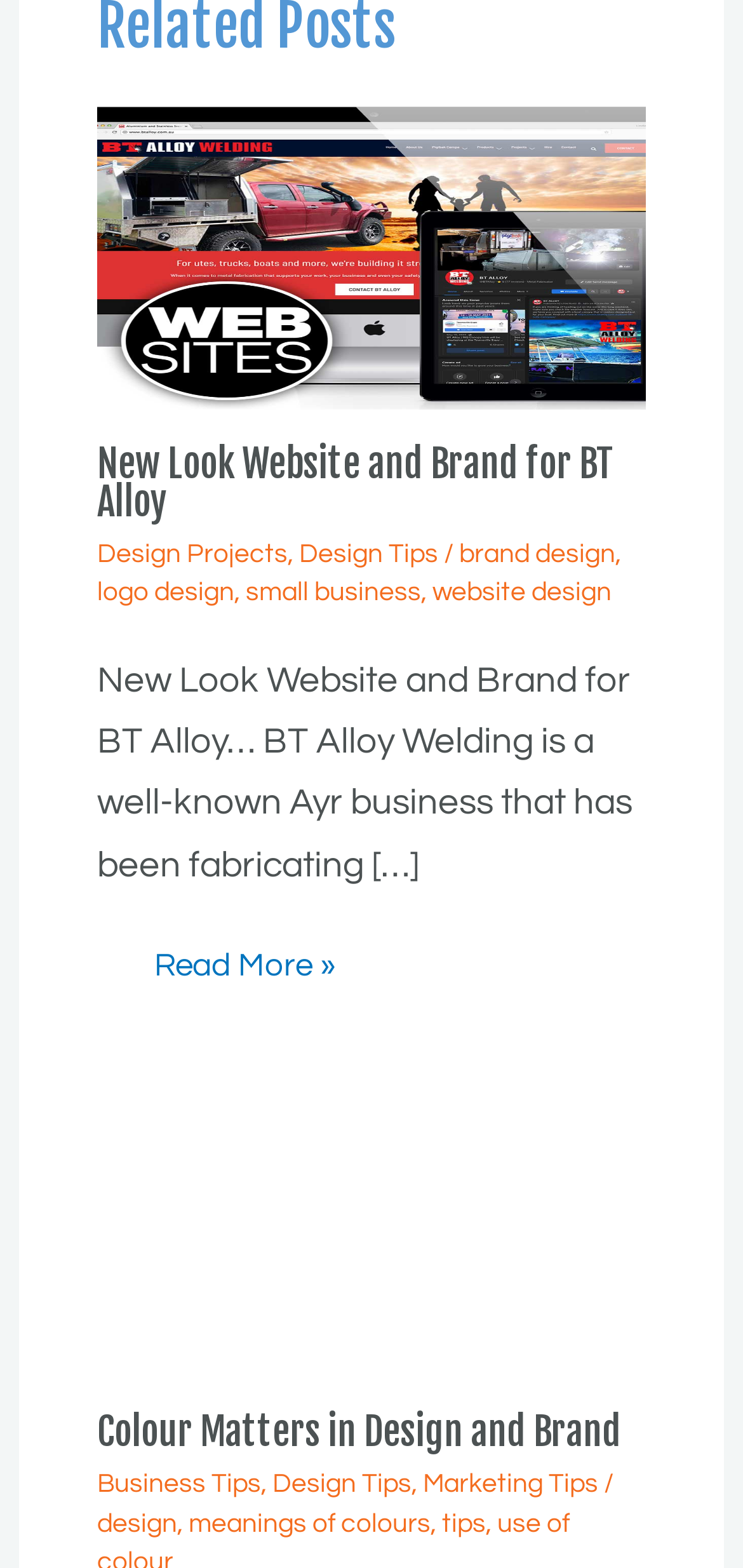Find the bounding box coordinates of the element to click in order to complete the given instruction: "Explore the website design services."

[0.582, 0.37, 0.823, 0.387]